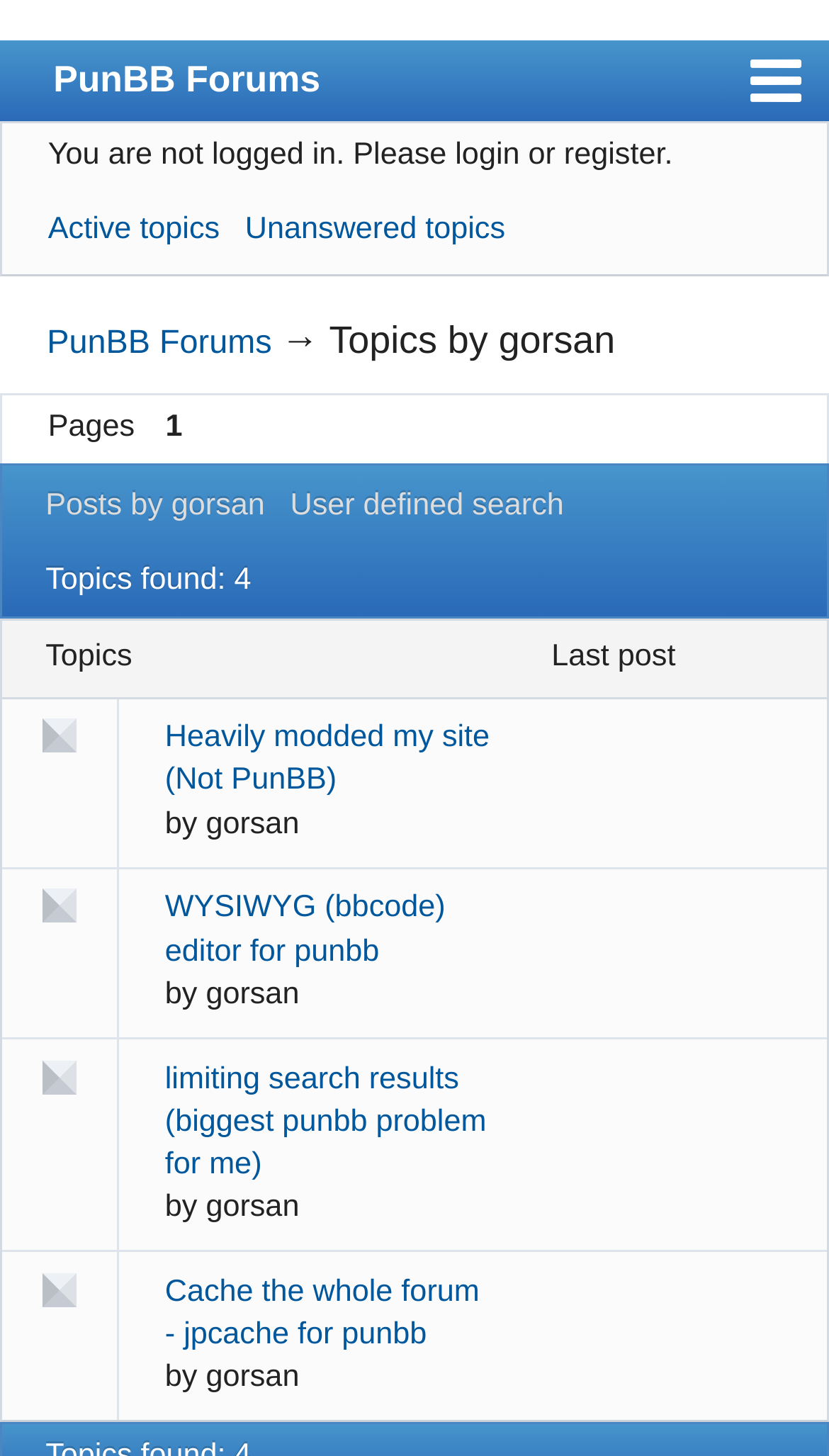Locate the bounding box coordinates of the area to click to fulfill this instruction: "Click on the 'Search' link". The bounding box should be presented as four float numbers between 0 and 1, in the order [left, top, right, bottom].

[0.003, 0.472, 0.348, 0.525]